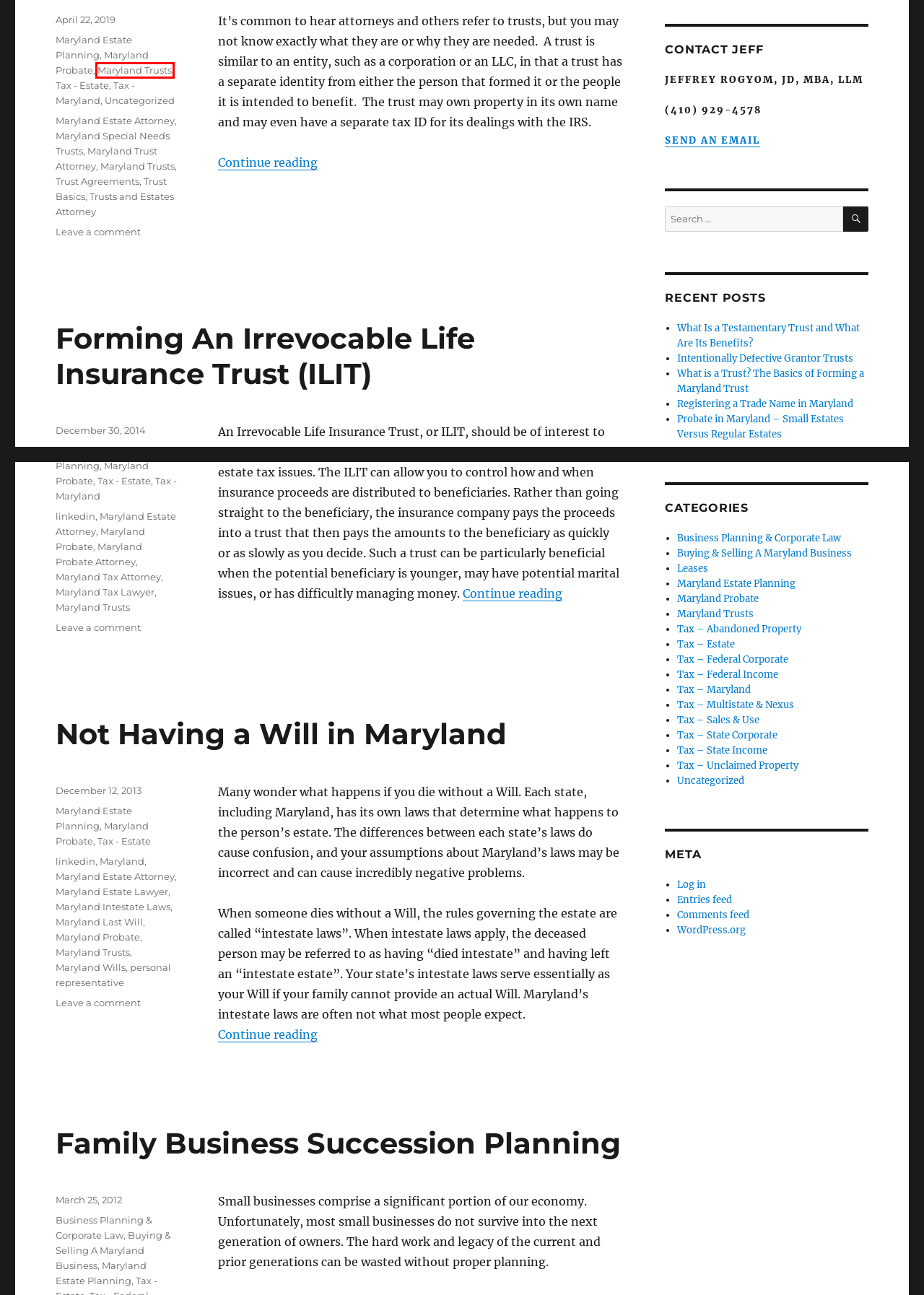Using the screenshot of a webpage with a red bounding box, pick the webpage description that most accurately represents the new webpage after the element inside the red box is clicked. Here are the candidates:
A. MD Business Succession Planning Lawyer | Towson Hagerstown
B. Tax – Multistate & Nexus – Jeff Rogyom
C. Maryland Intestate Laws – Jeff Rogyom
D. Not Having a Will in Maryland - Jeff Rogyom, Attorney at Law
E. Maryland Trusts – Jeff Rogyom
F. Uncategorized – Jeff Rogyom
G. Trust Basics – Jeff Rogyom
H. Maryland – Jeff Rogyom

E